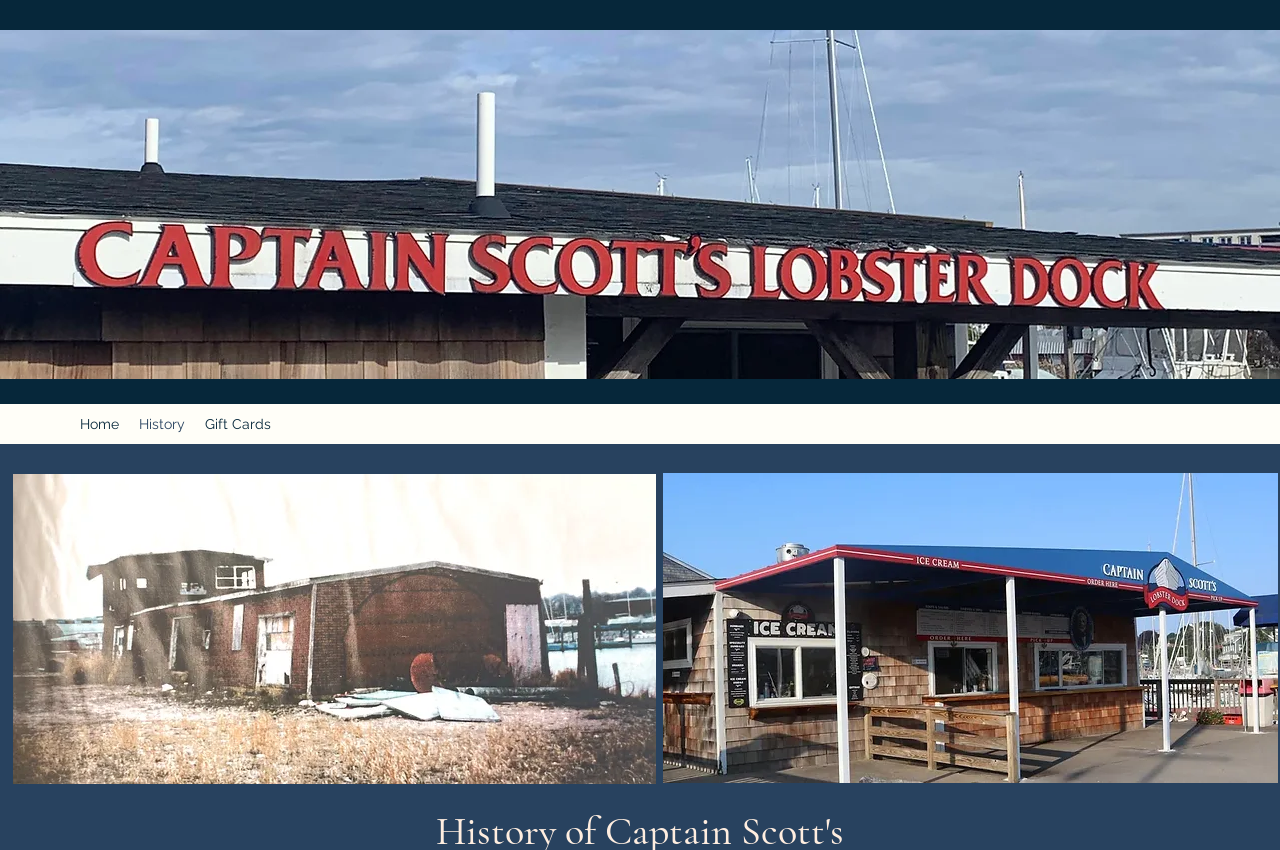Give a one-word or phrase response to the following question: What is the main theme of the images?

History